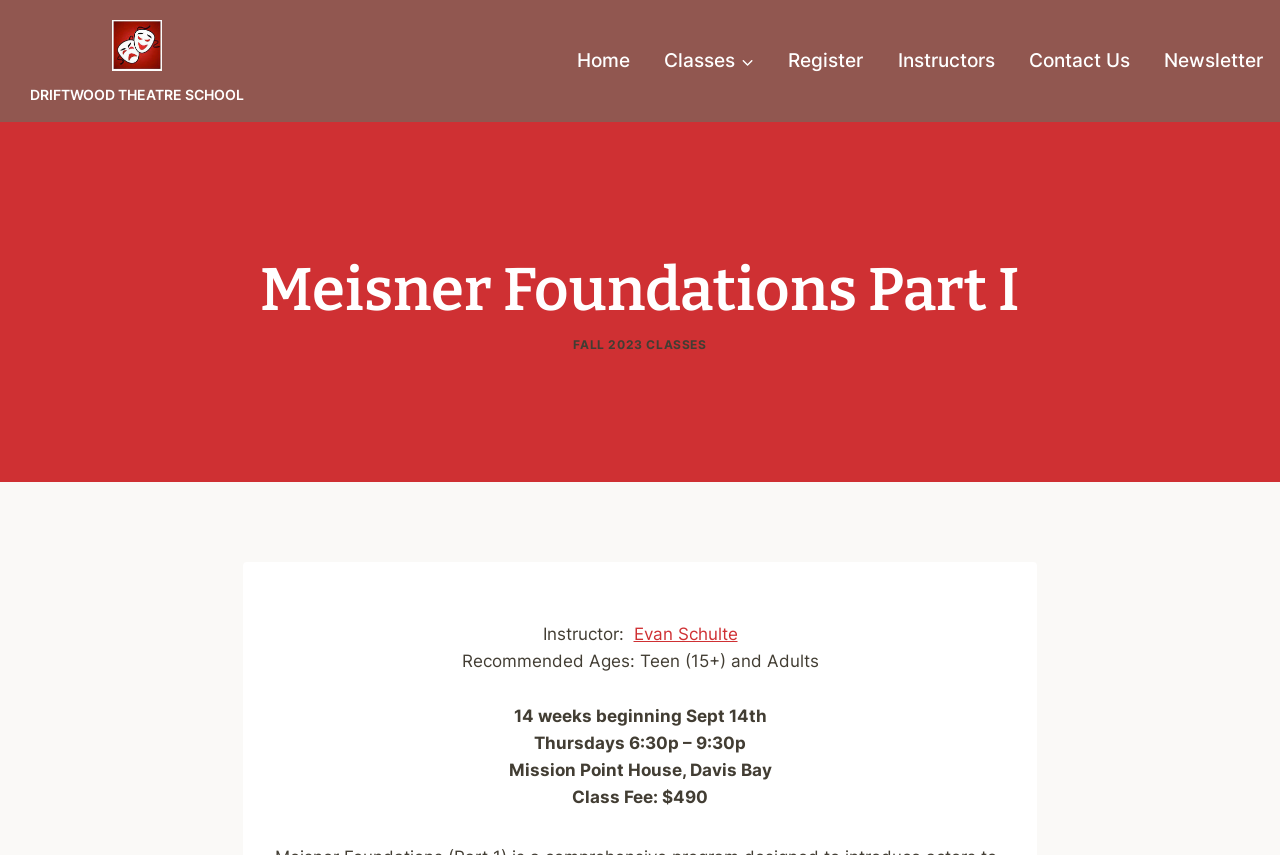Find the bounding box coordinates for the area that should be clicked to accomplish the instruction: "Copy the essay text to clipboard".

None